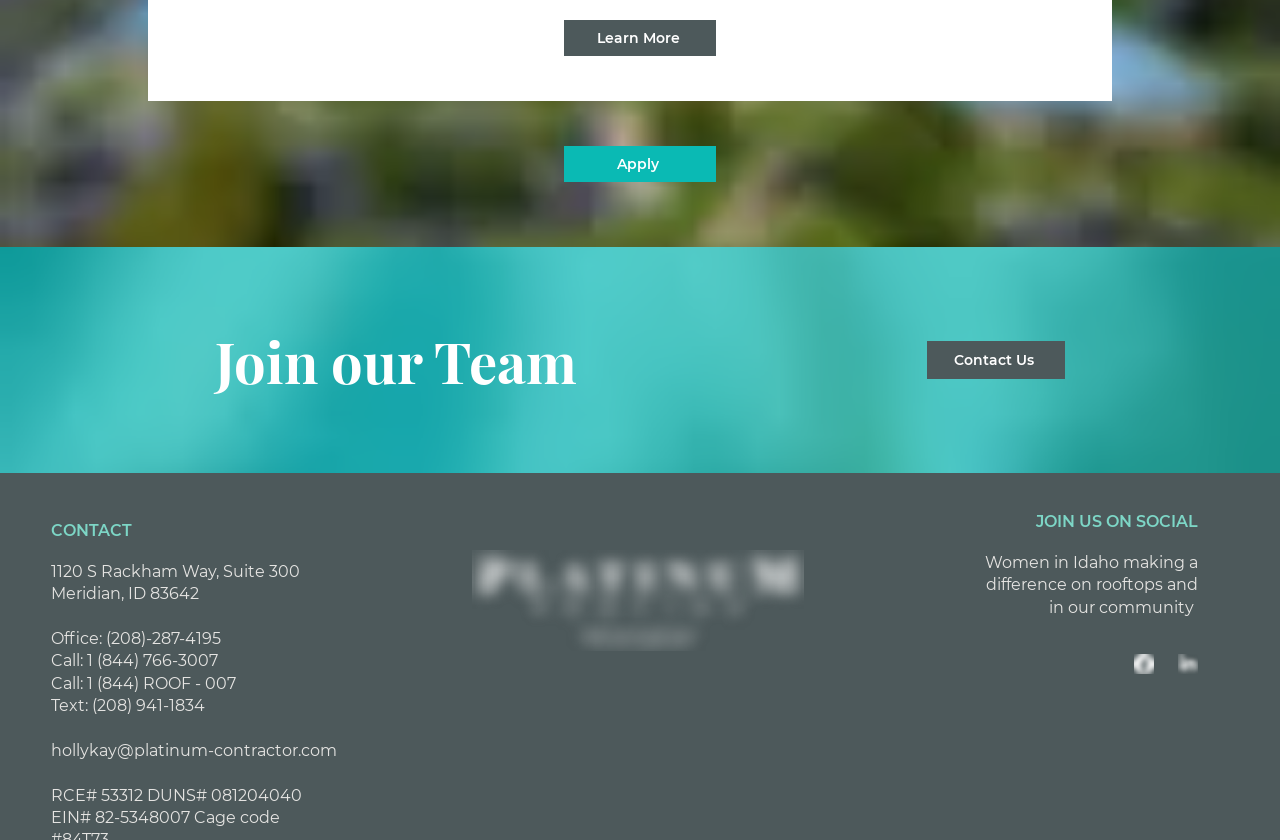Identify the bounding box coordinates for the region of the element that should be clicked to carry out the instruction: "Visit the office location". The bounding box coordinates should be four float numbers between 0 and 1, i.e., [left, top, right, bottom].

[0.04, 0.669, 0.234, 0.691]